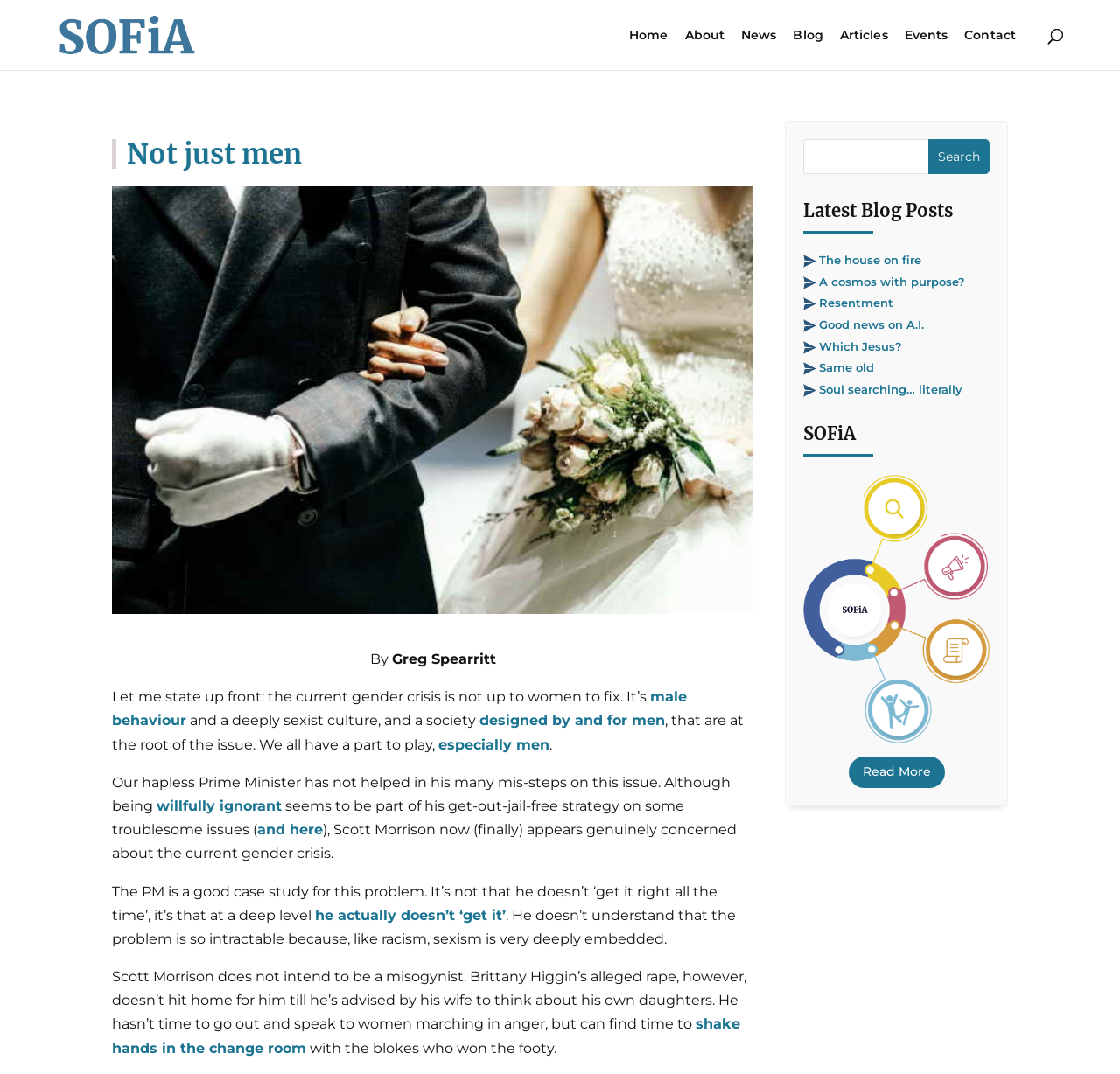Given the content of the image, can you provide a detailed answer to the question?
What is the purpose of the search bar?

The search bar is located at the top-right corner of the webpage, and its purpose is to allow users to search for specific content within the website.